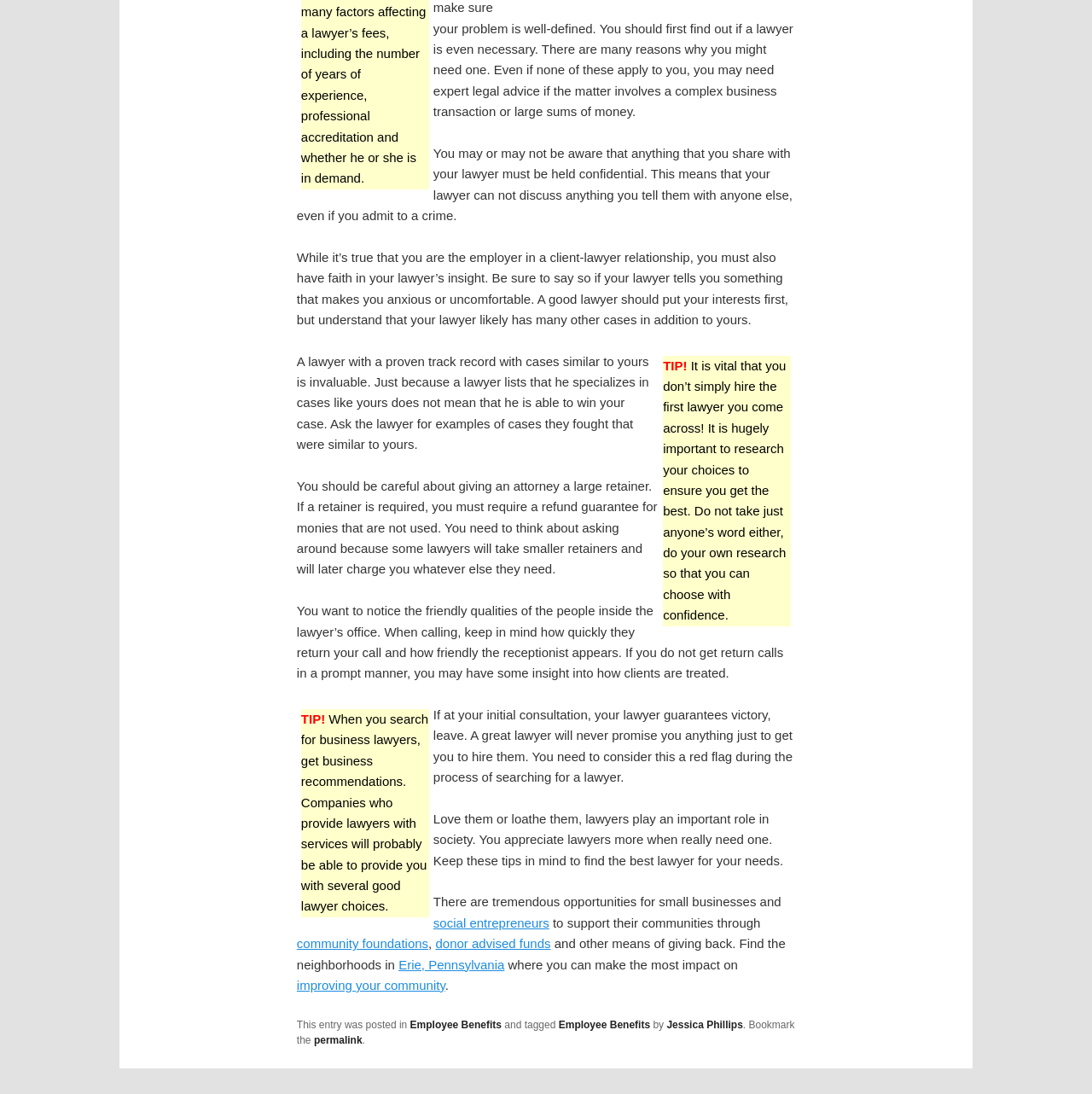What can small businesses and social entrepreneurs support through community foundations?
Please provide a single word or phrase answer based on the image.

Their communities